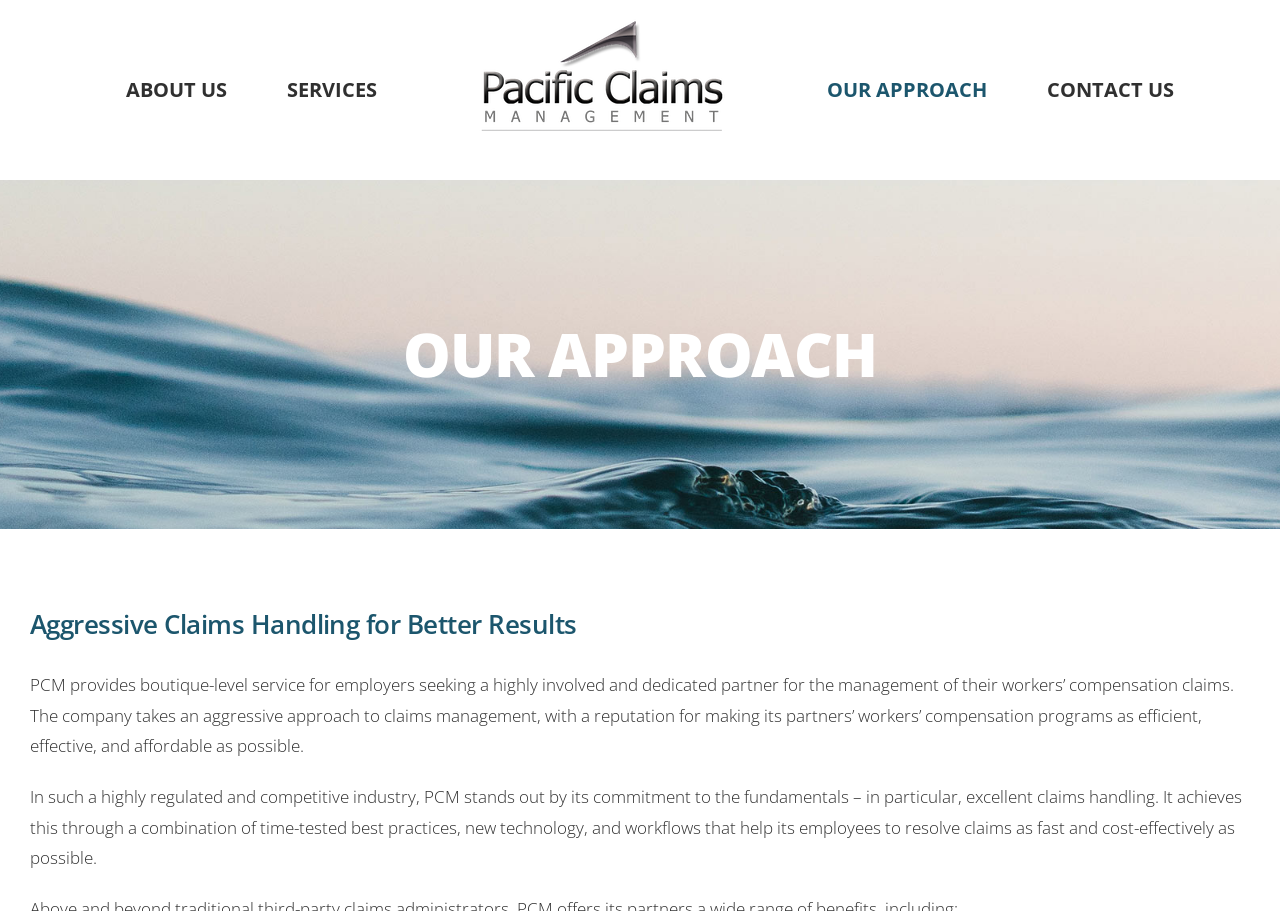Look at the image and answer the question in detail:
What is PCM's approach to claims handling?

I found the answer by looking at the heading 'Aggressive Claims Handling for Better Results', which suggests that PCM takes an aggressive approach to claims management.